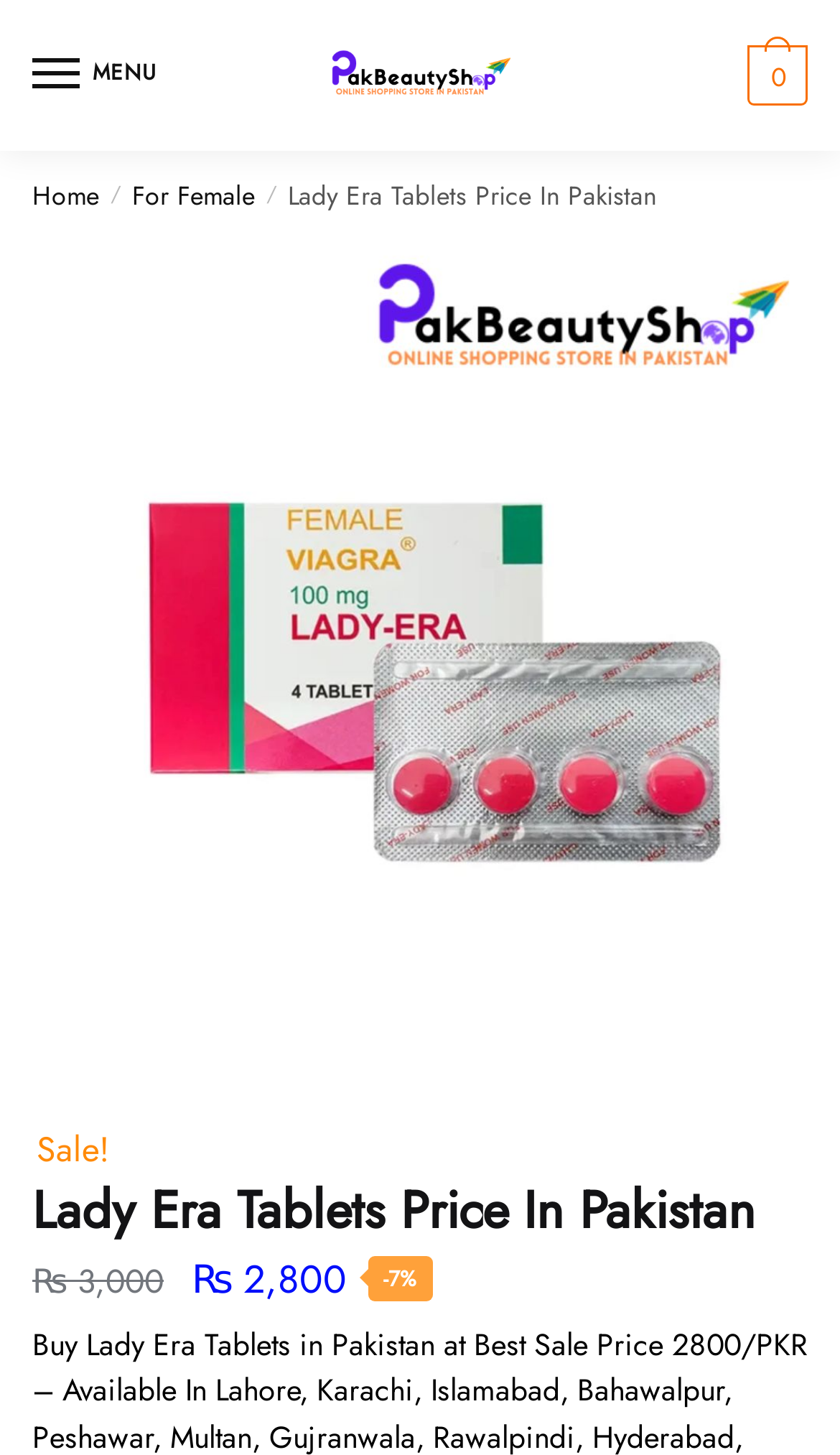Specify the bounding box coordinates (top-left x, top-left y, bottom-right x, bottom-right y) of the UI element in the screenshot that matches this description: ₨ 0 0

[0.877, 0.031, 0.962, 0.073]